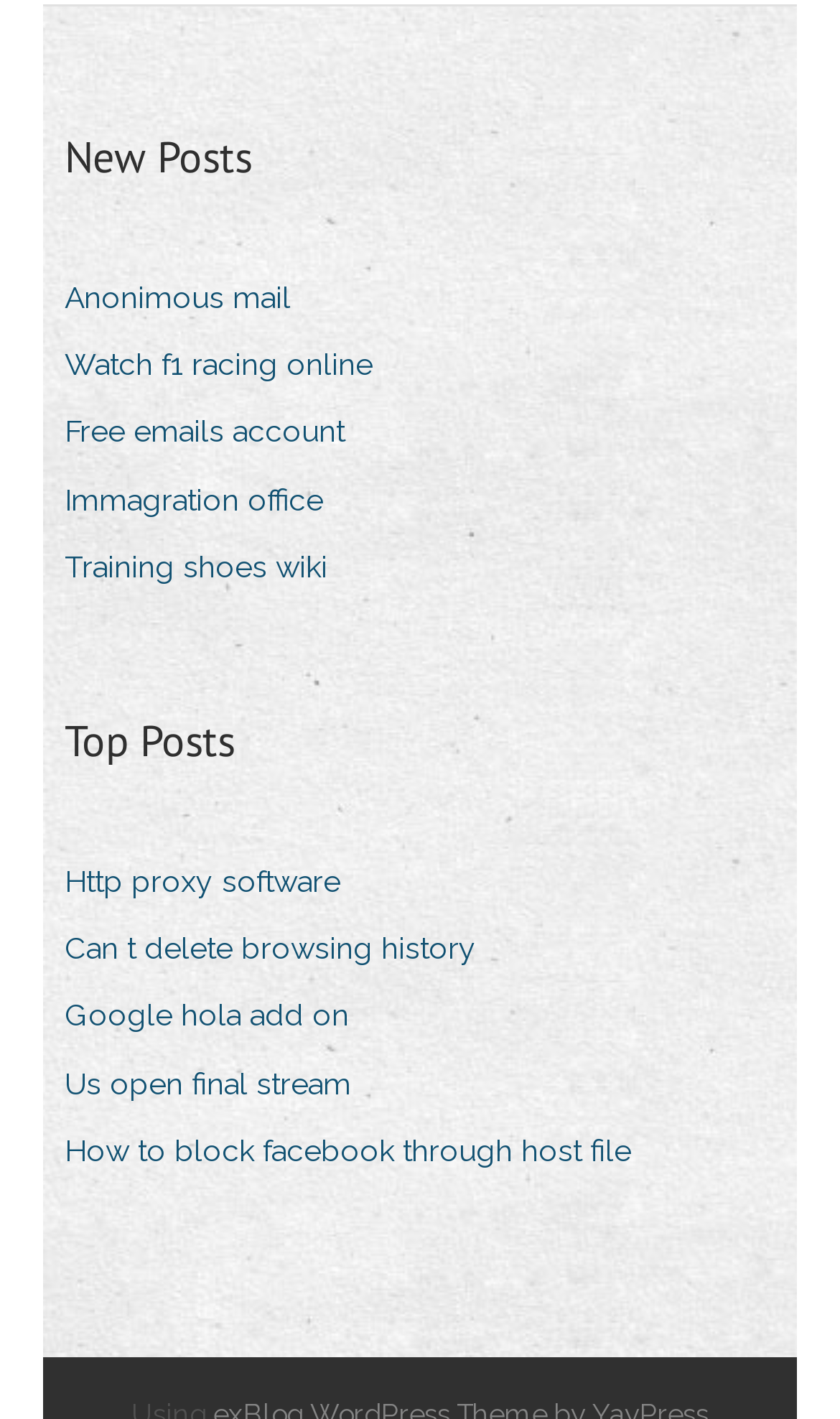Can you find the bounding box coordinates for the element to click on to achieve the instruction: "Read 'New Posts'"?

[0.077, 0.088, 0.3, 0.134]